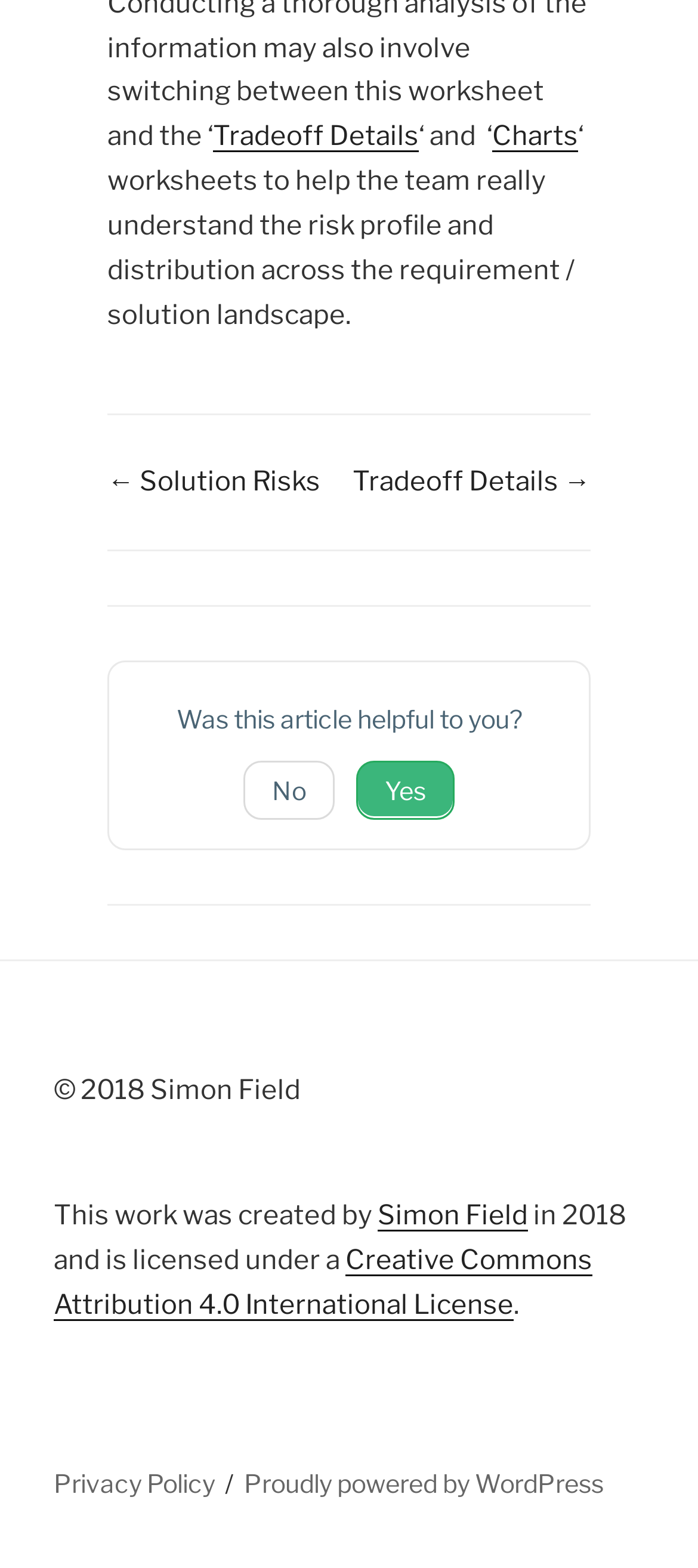Locate the bounding box coordinates of the element that needs to be clicked to carry out the instruction: "View tradeoff details". The coordinates should be given as four float numbers ranging from 0 to 1, i.e., [left, top, right, bottom].

[0.305, 0.077, 0.6, 0.097]